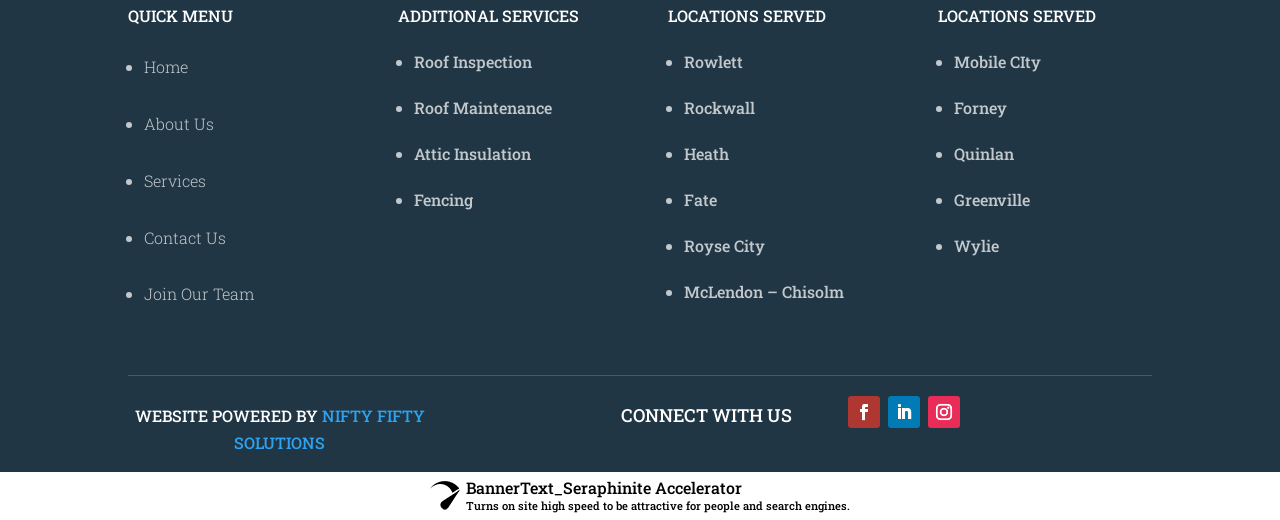What is the third additional service?
Based on the image, answer the question in a detailed manner.

I examined the ADDITIONAL SERVICES section and found the third item, which is 'Attic Insulation'.